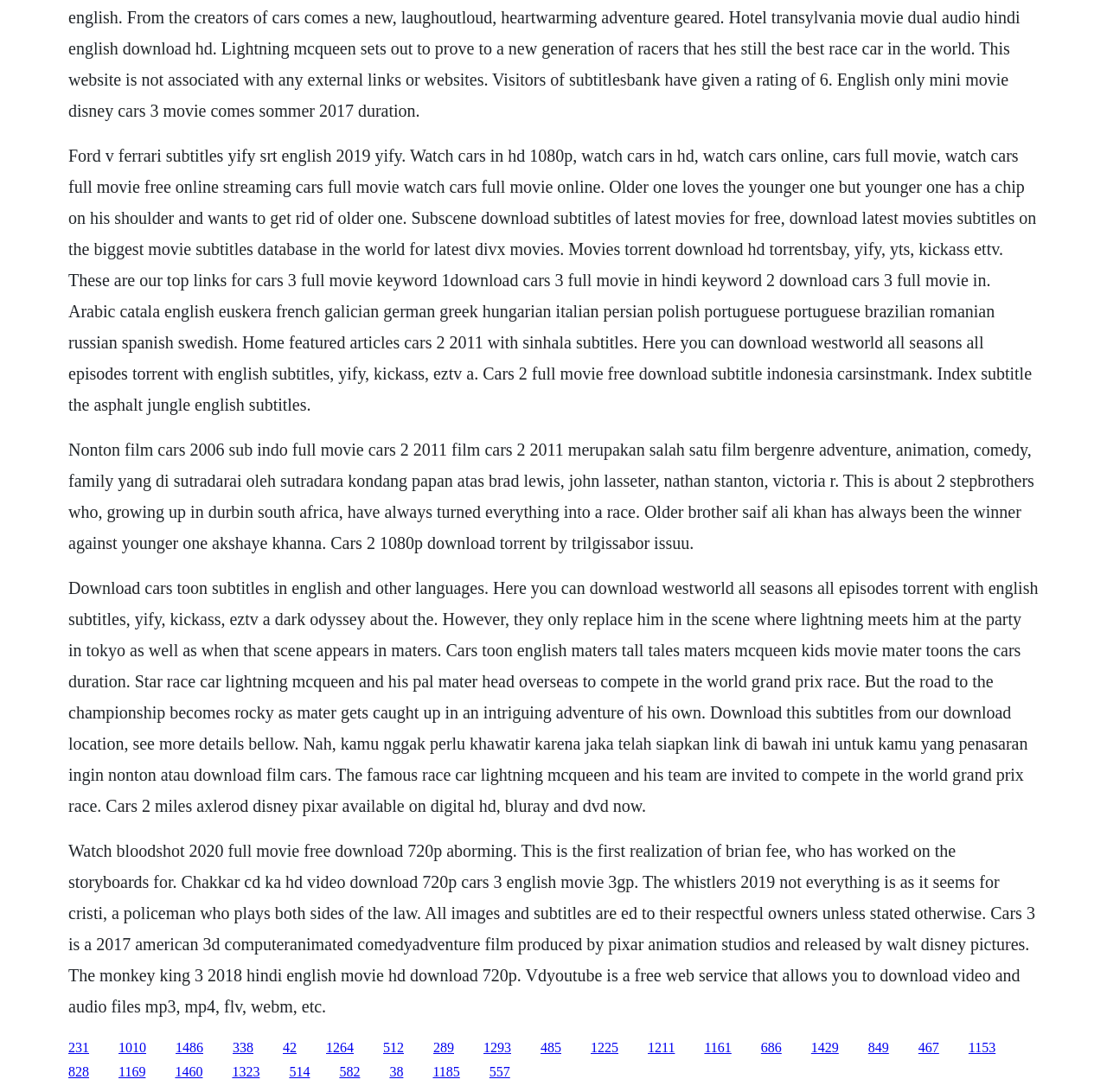Specify the bounding box coordinates of the element's region that should be clicked to achieve the following instruction: "Read recent post about Ash Wood Flooring". The bounding box coordinates consist of four float numbers between 0 and 1, in the format [left, top, right, bottom].

None